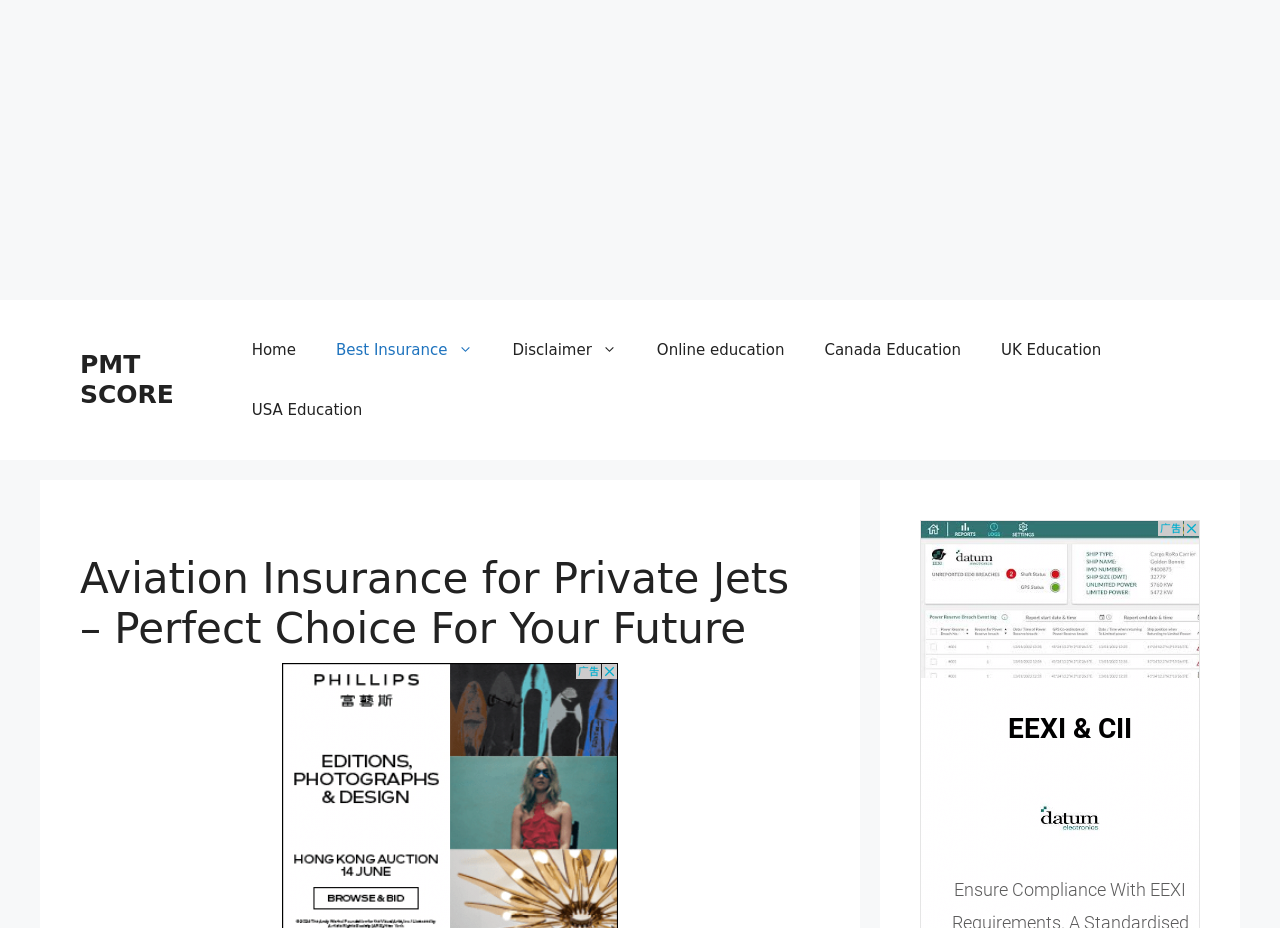How many links are in the primary navigation?
Can you give a detailed and elaborate answer to the question?

I counted the number of link elements within the navigation element with the label 'Primary', and found 6 links: 'Home', 'Best Insurance', 'Disclaimer', 'Online education', 'Canada Education', and 'UK Education'.